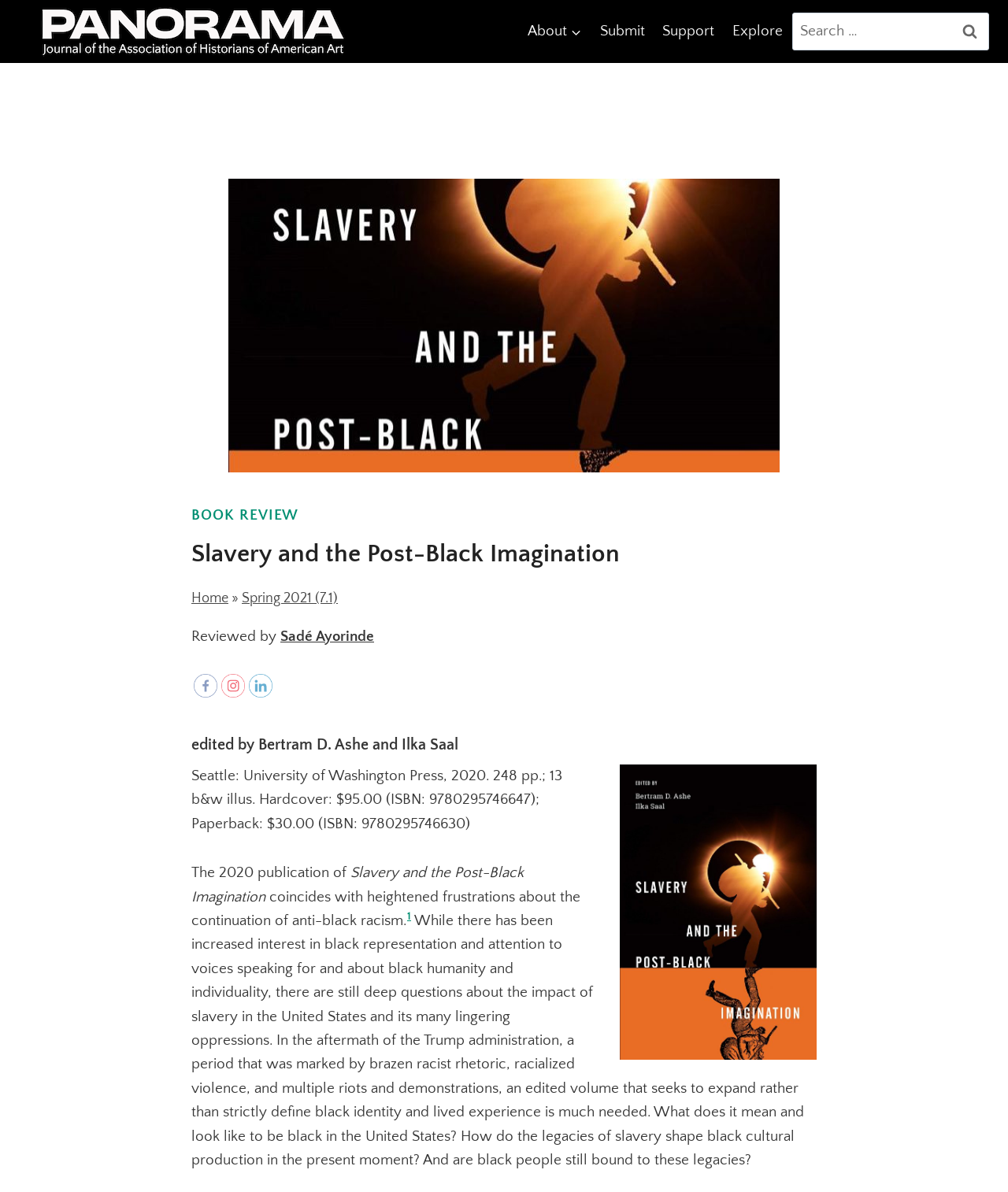Given the following UI element description: "Book Review", find the bounding box coordinates in the webpage screenshot.

[0.19, 0.425, 0.296, 0.439]